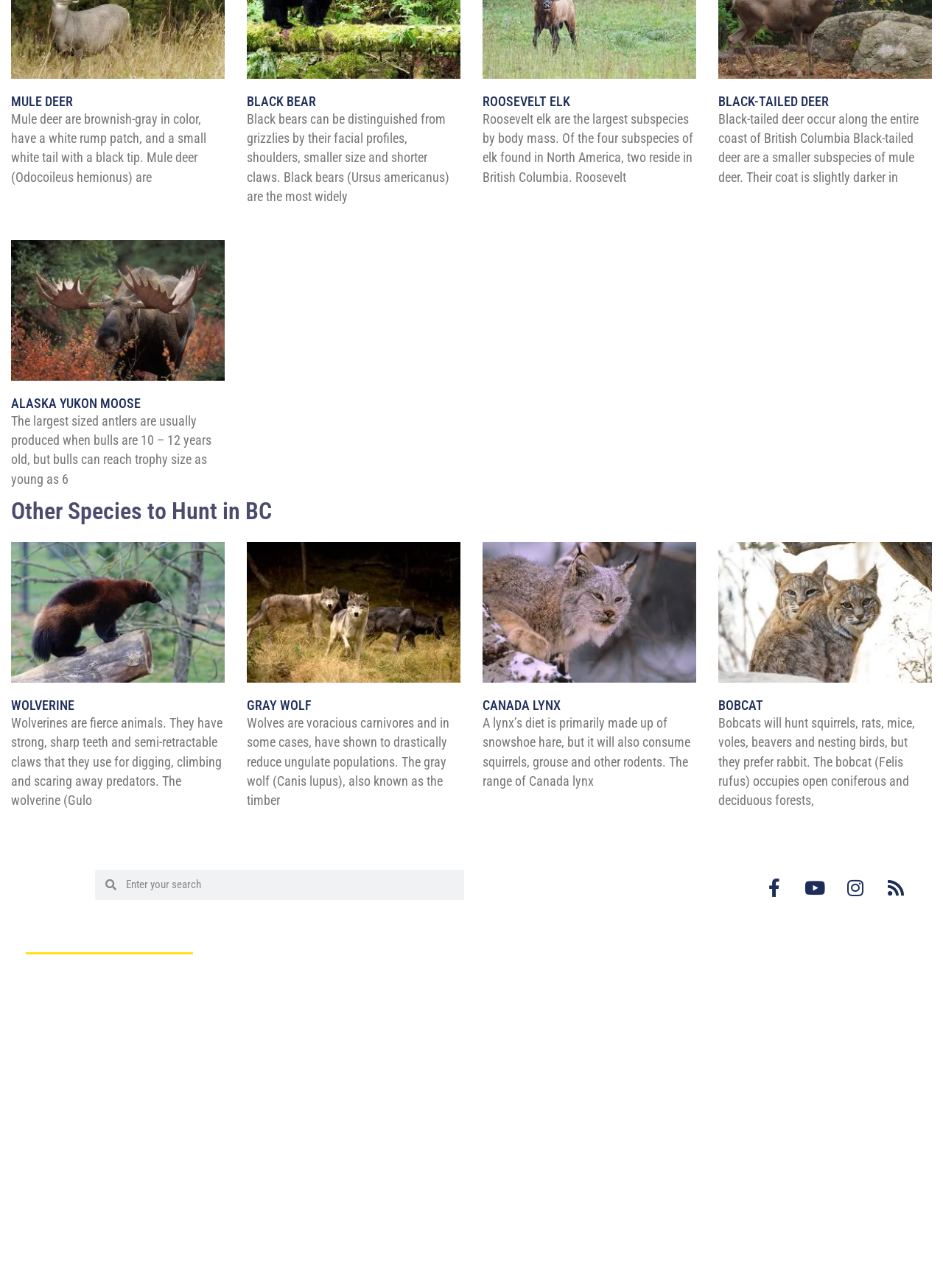Answer with a single word or phrase: 
How many links are available under the 'CONSERVATION' heading?

6